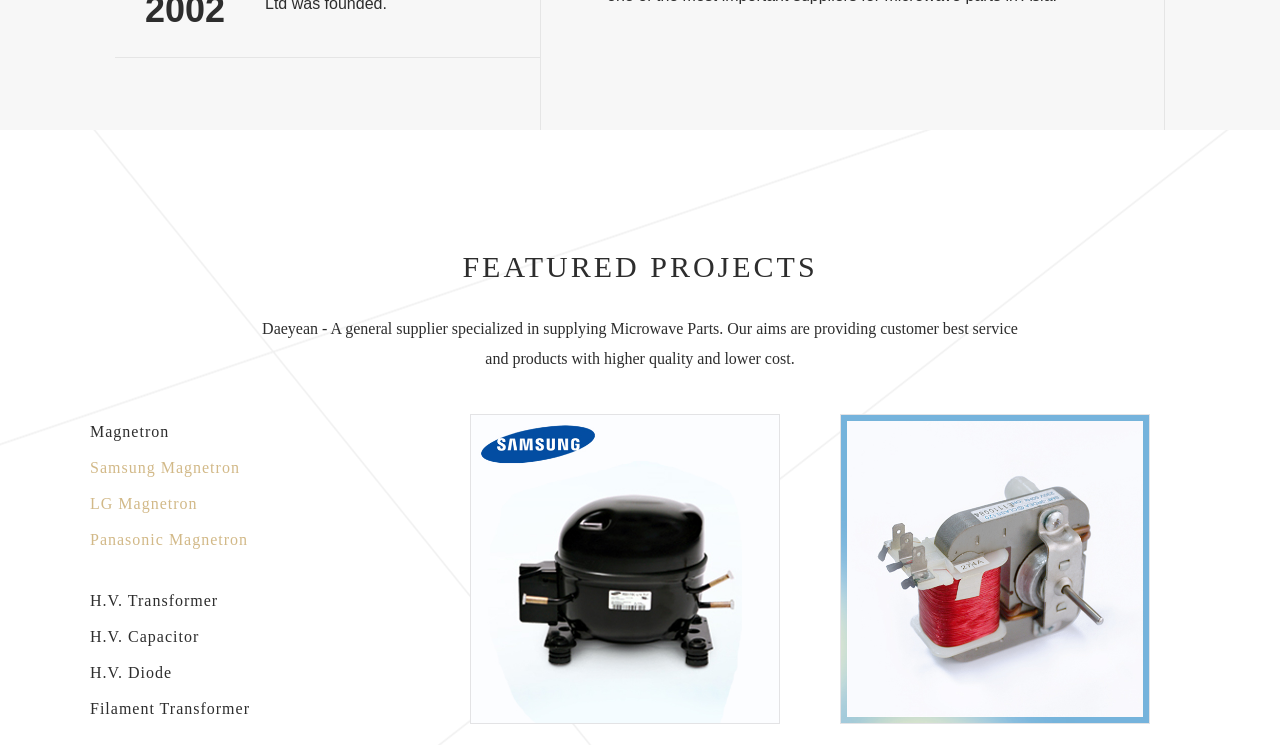What are the types of products listed on the webpage?
Utilize the image to construct a detailed and well-explained answer.

The webpage lists various types of products, including Magnetron, H.V. Transformer, H.V. Capacitor, H.V. Diode, and Filament Transformer, which are all related to microwave parts.